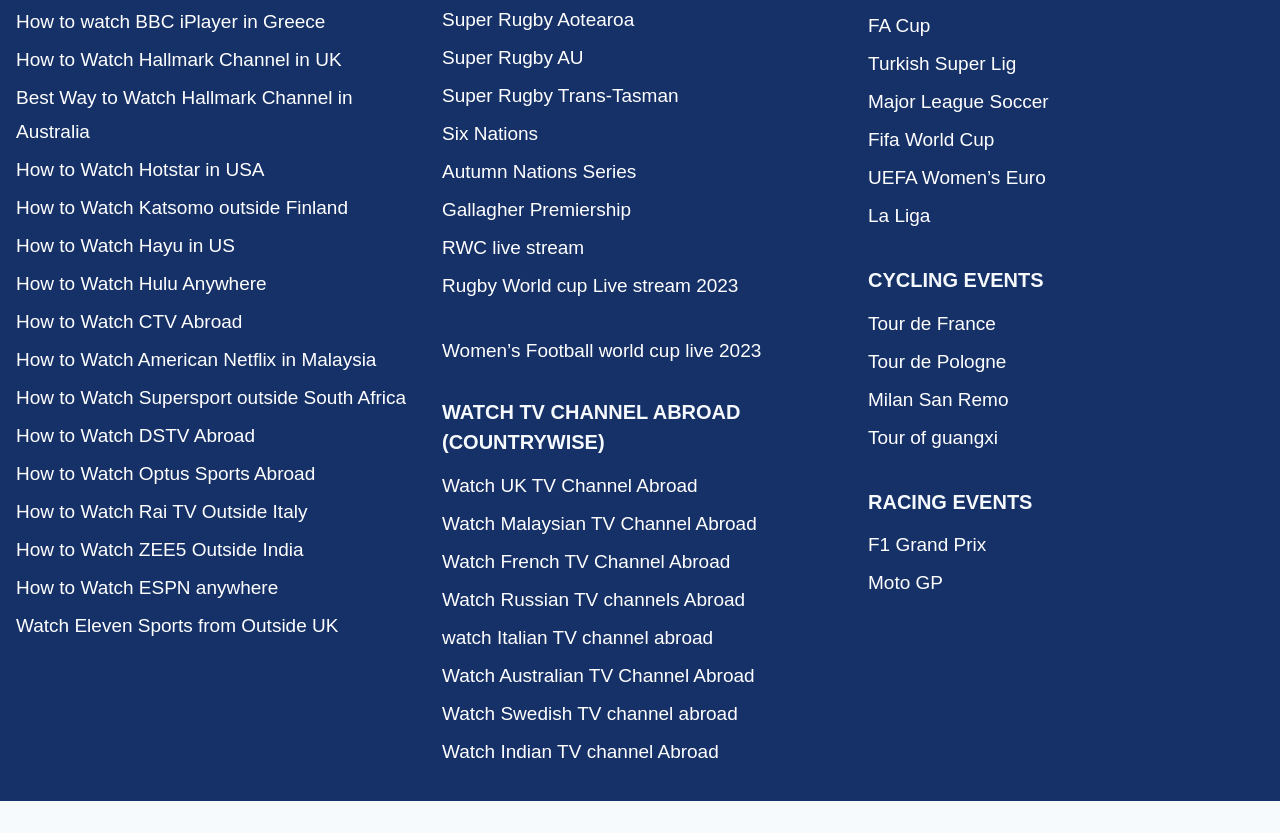Locate the bounding box coordinates of the element that should be clicked to execute the following instruction: "Watch Super Rugby Aotearoa".

[0.345, 0.001, 0.655, 0.047]